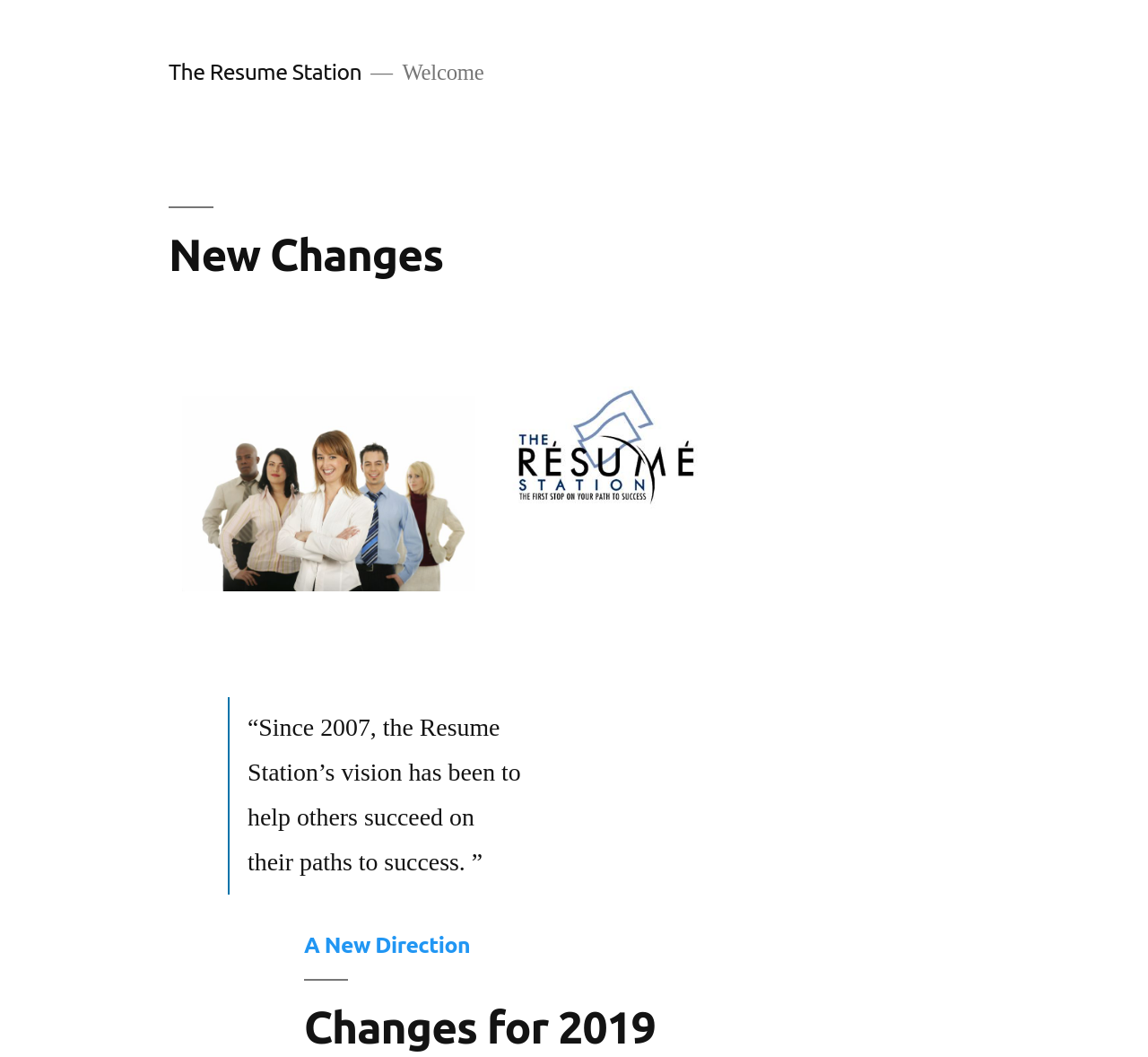Bounding box coordinates are specified in the format (top-left x, top-left y, bottom-right x, bottom-right y). All values are floating point numbers bounded between 0 and 1. Please provide the bounding box coordinate of the region this sentence describes: New Feature

None